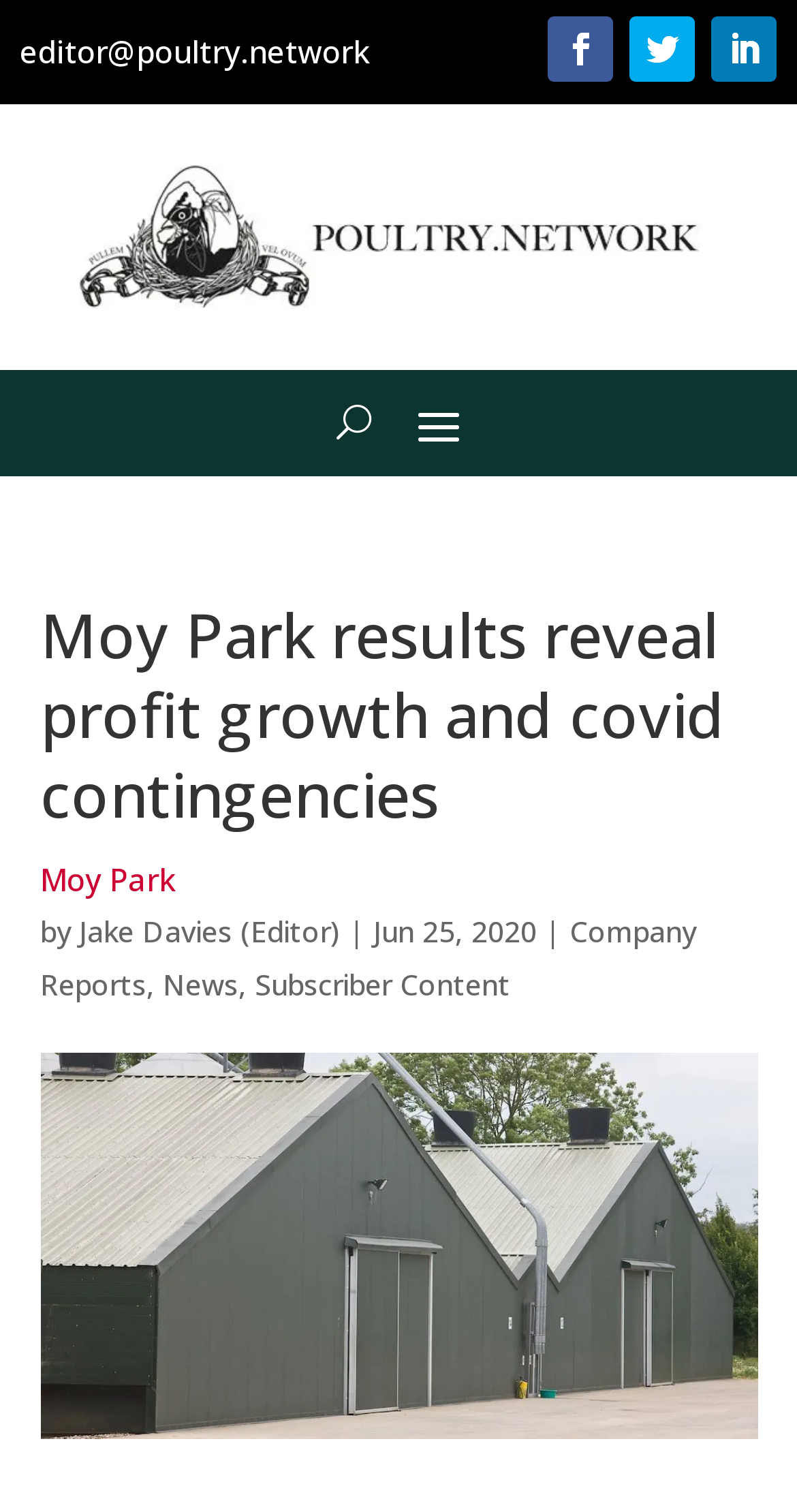Identify the bounding box for the UI element described as: "Moy Park". The coordinates should be four float numbers between 0 and 1, i.e., [left, top, right, bottom].

[0.05, 0.567, 0.219, 0.594]